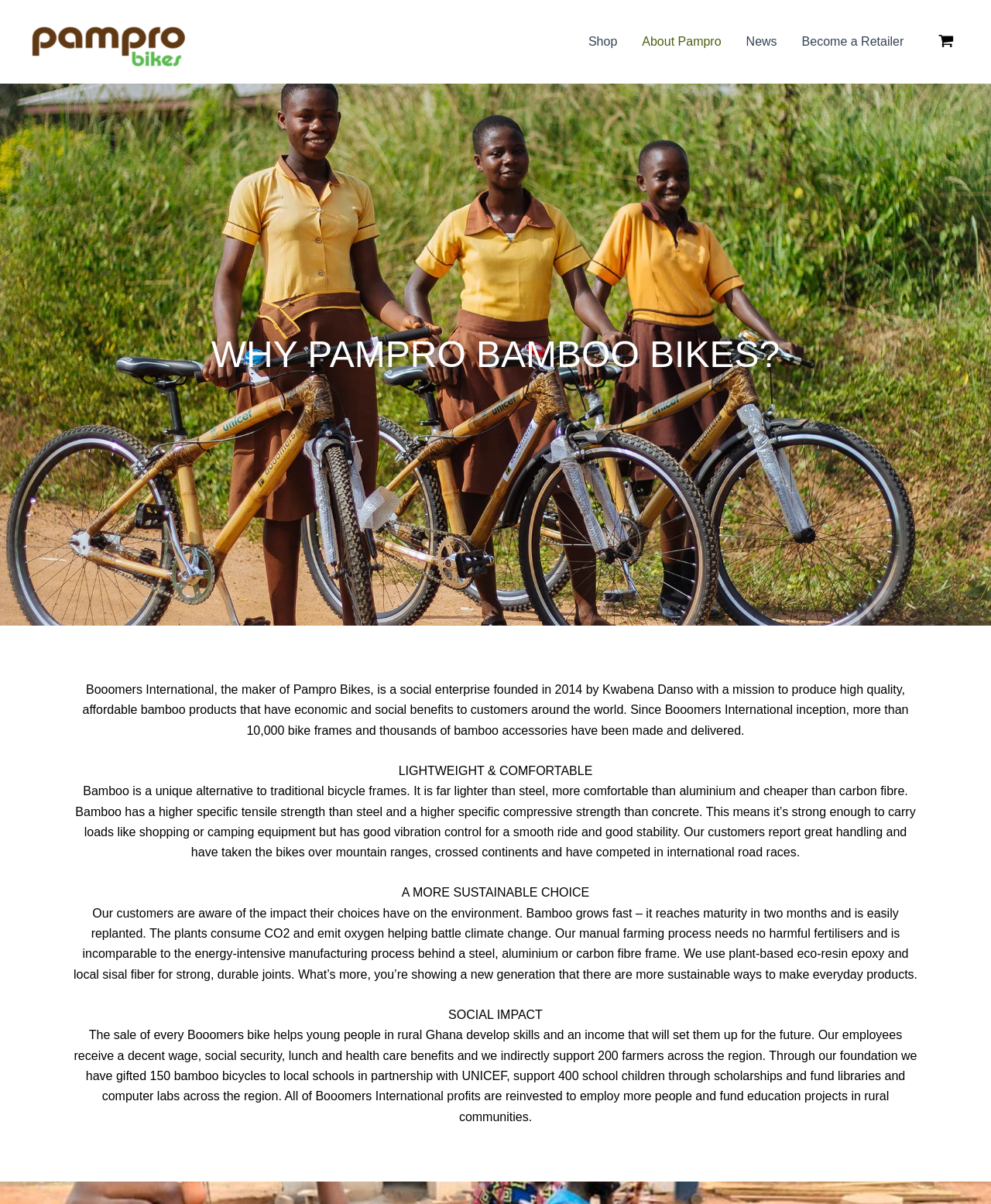Please determine the headline of the webpage and provide its content.

WHY PAMPRO BAMBOO BIKES?